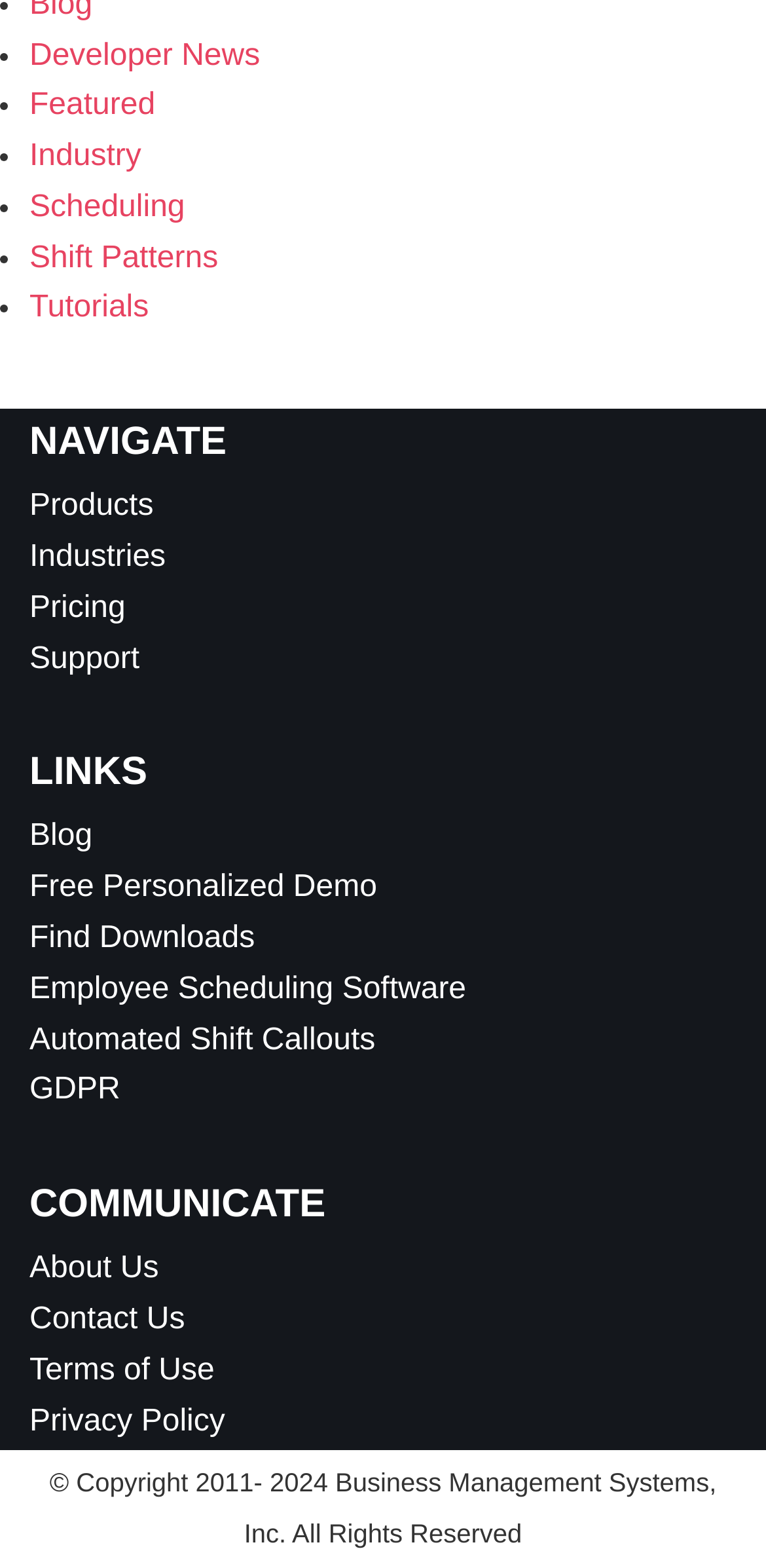Using the webpage screenshot and the element description Free Personalized Demo, determine the bounding box coordinates. Specify the coordinates in the format (top-left x, top-left y, bottom-right x, bottom-right y) with values ranging from 0 to 1.

[0.038, 0.555, 0.492, 0.577]